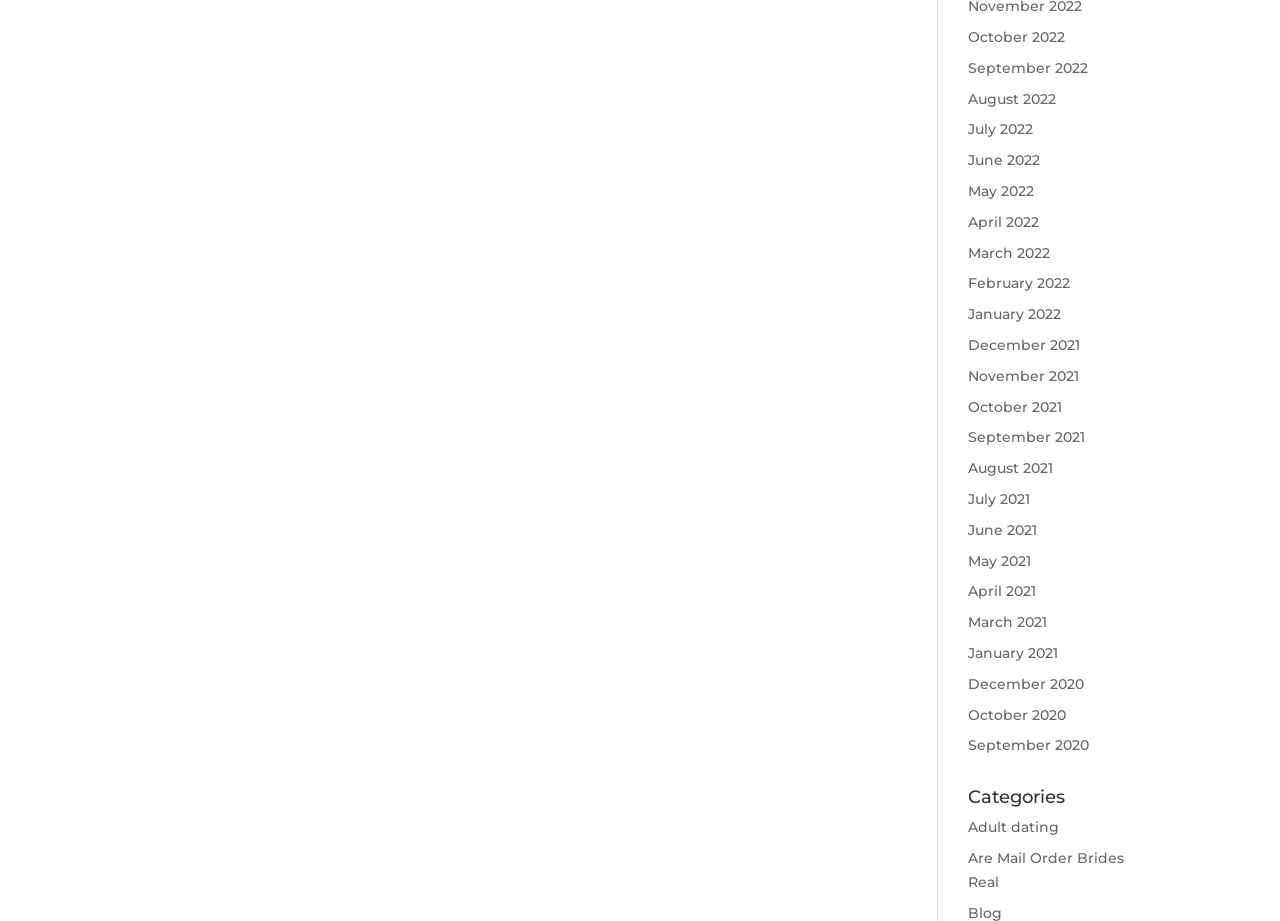How many months are listed in 2021?
Using the information from the image, provide a comprehensive answer to the question.

I counted the number of links with '2021' in their text and found that there are 12 months listed in 2021, from January 2021 to December 2021.